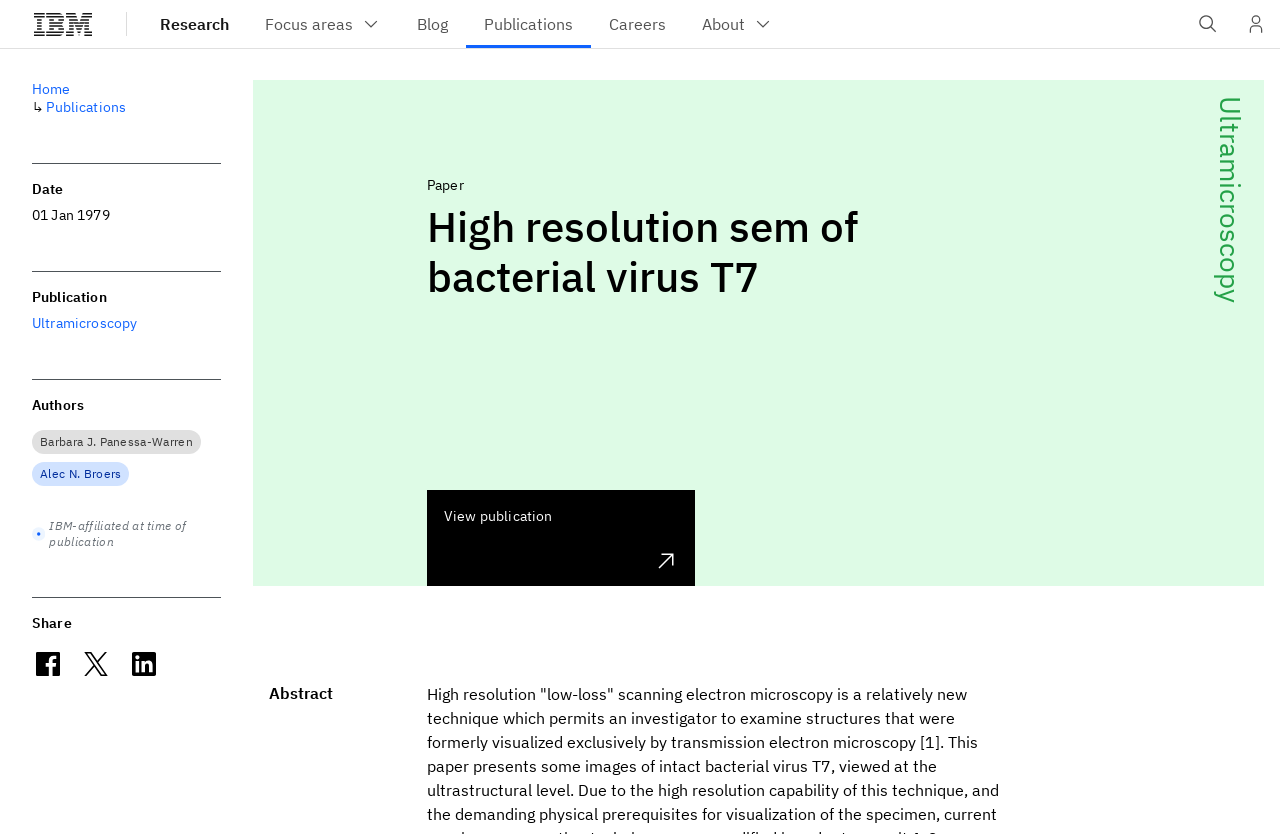Can you pinpoint the bounding box coordinates for the clickable element required for this instruction: "Log in to your account"? The coordinates should be four float numbers between 0 and 1, i.e., [left, top, right, bottom].

None